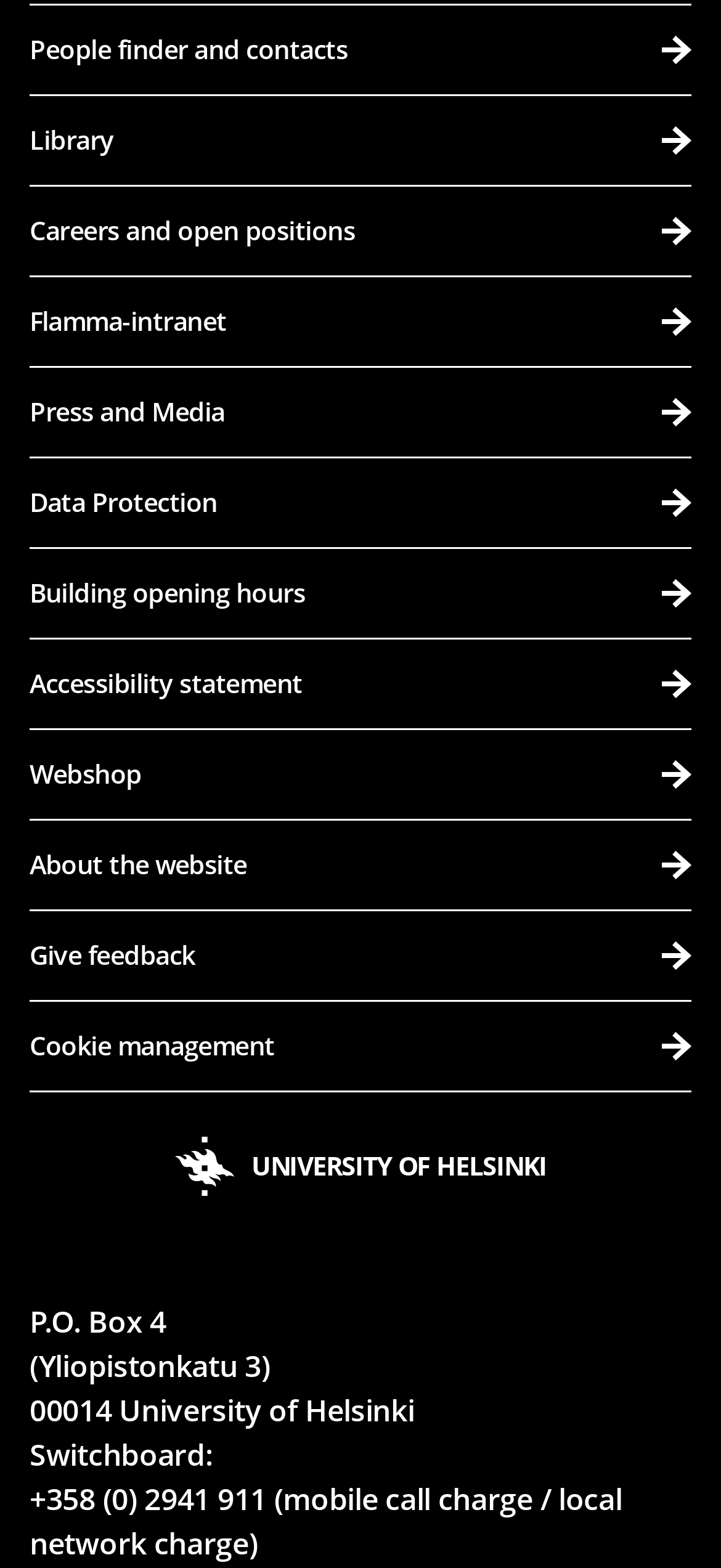How many links are available in the footer section?
Please answer the question with as much detail as possible using the screenshot.

The footer section of the webpage contains 12 links, which are 'People finder and contacts', 'Library', 'Careers and open positions', 'Flamma-intranet', 'Press and Media', 'Data Protection', 'Building opening hours', 'Accessibility statement', 'Webshop', 'About the website', 'Give feedback', and 'Cookie management'.